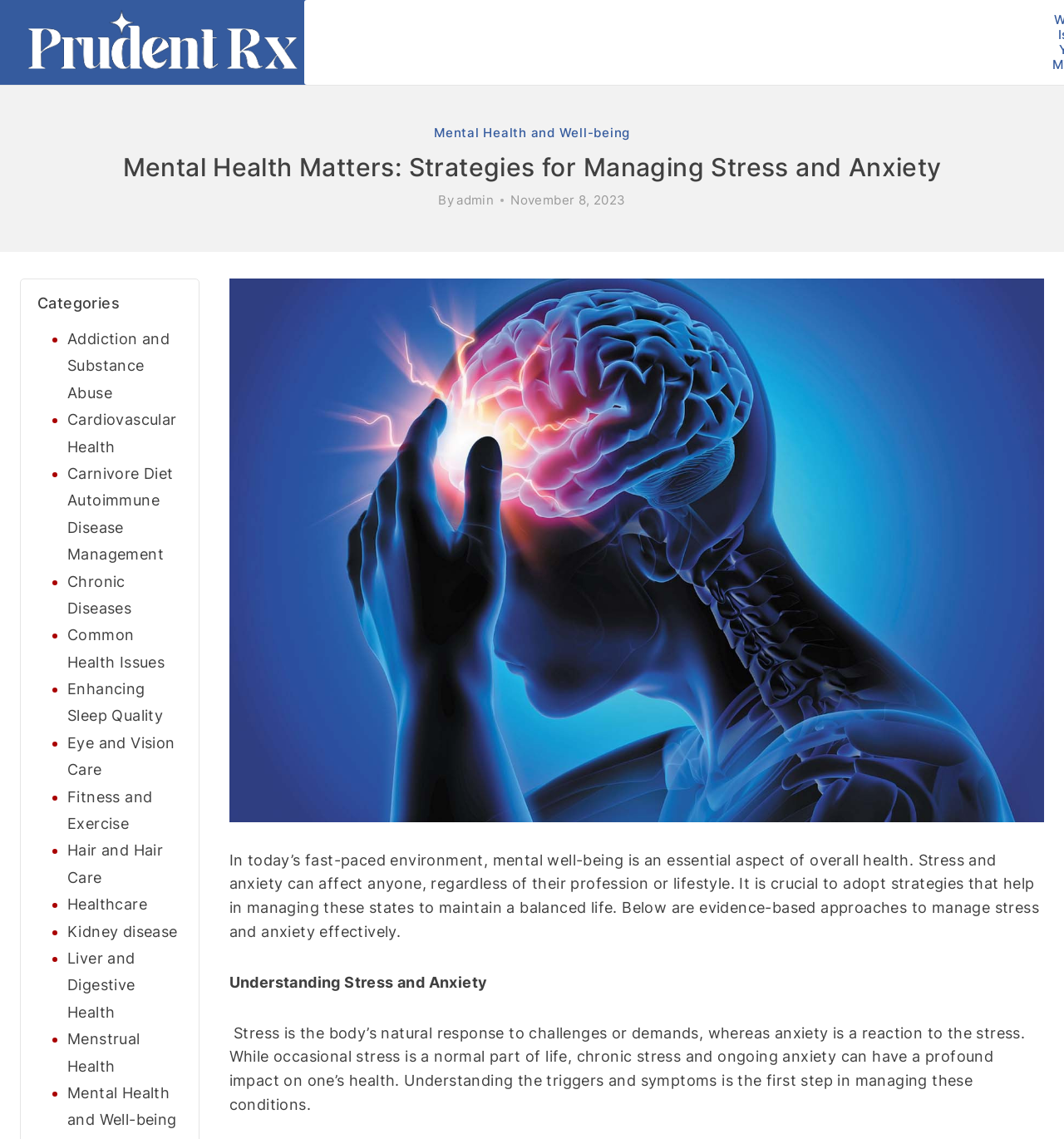What is the purpose of the button at the bottom of the page?
Based on the screenshot, provide your answer in one word or phrase.

Scroll to top